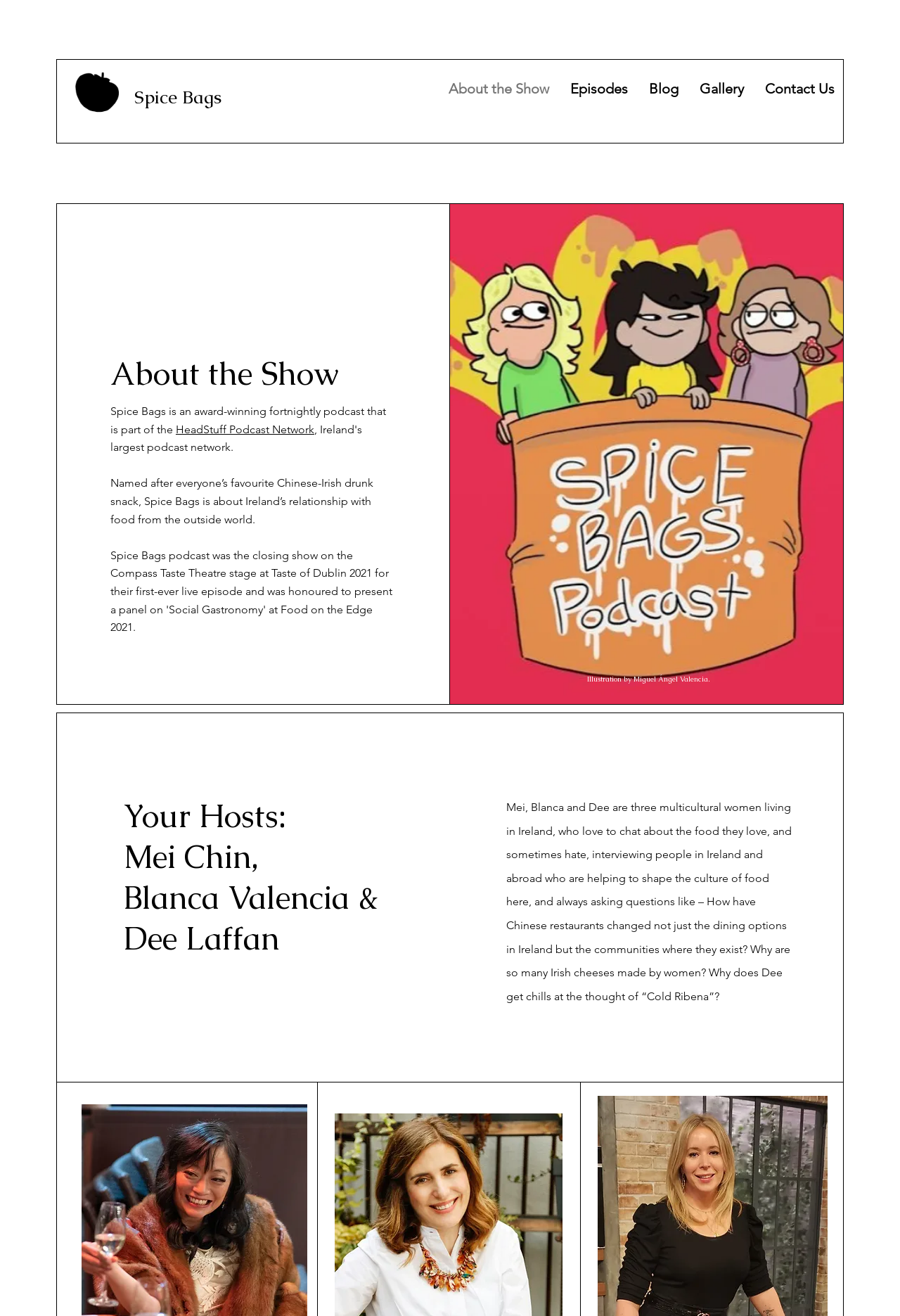Locate the bounding box coordinates of the element I should click to achieve the following instruction: "go to homepage".

[0.07, 0.05, 0.145, 0.09]